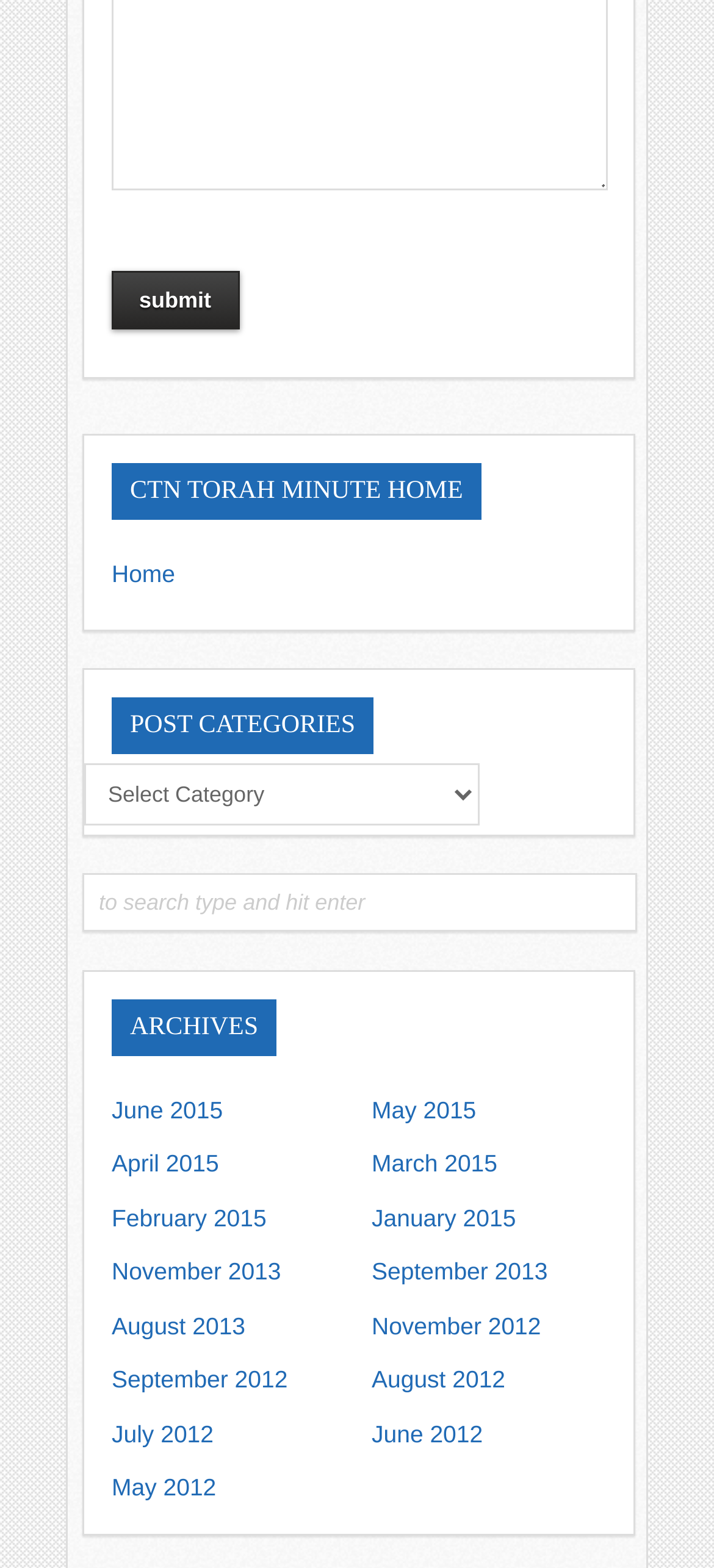Please provide the bounding box coordinates for the element that needs to be clicked to perform the instruction: "Listen to the podcast". The coordinates must consist of four float numbers between 0 and 1, formatted as [left, top, right, bottom].

None